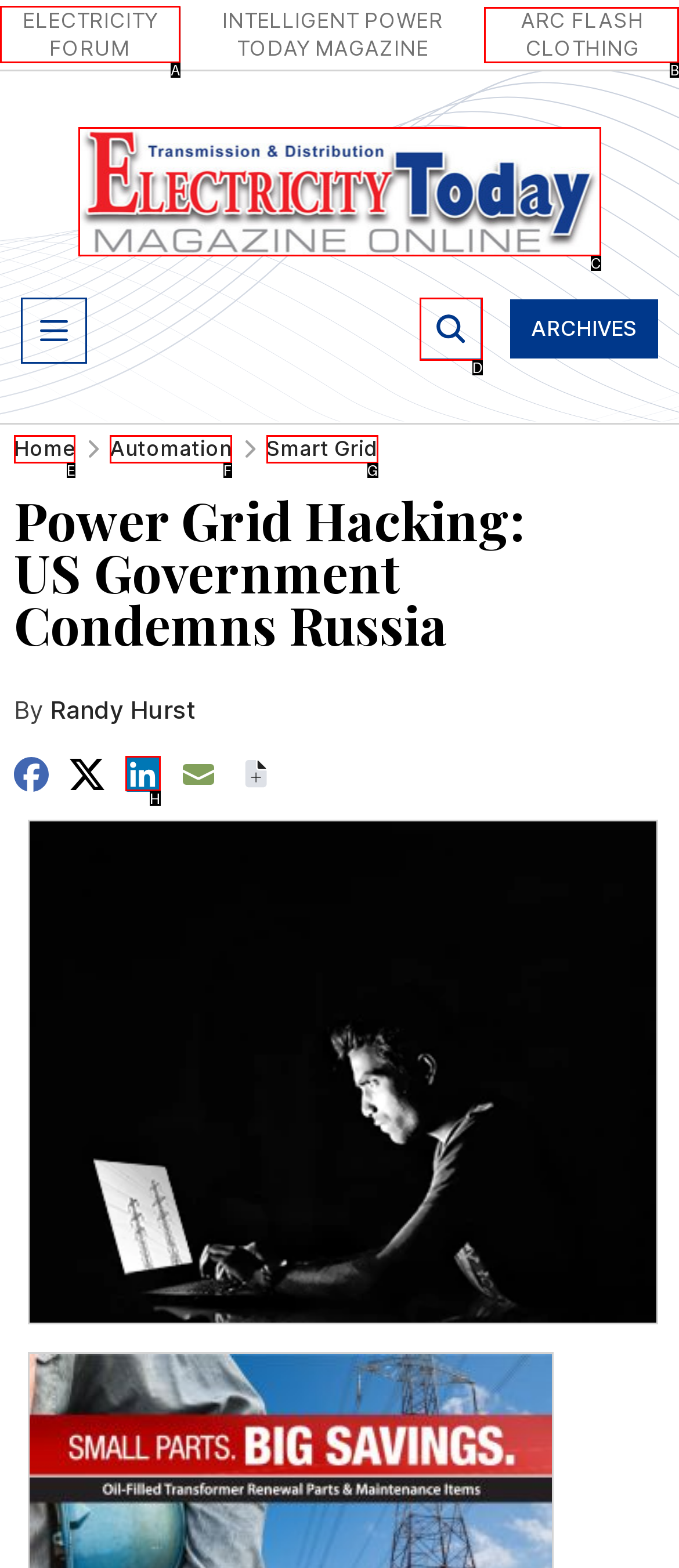Which choice should you pick to execute the task: Click on the Electricity Forum link
Respond with the letter associated with the correct option only.

A